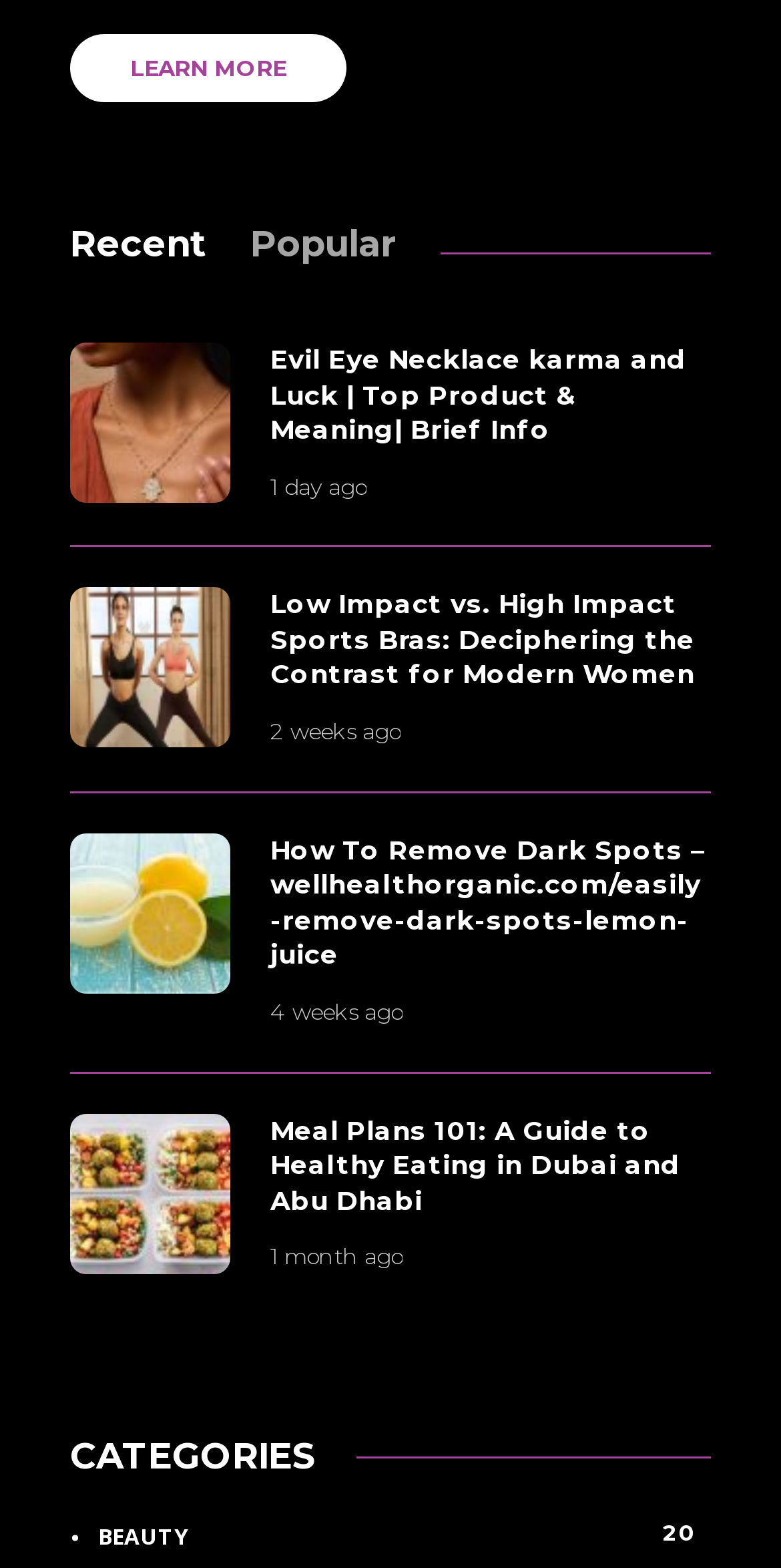Find the bounding box of the web element that fits this description: "Popular".

[0.321, 0.142, 0.508, 0.17]